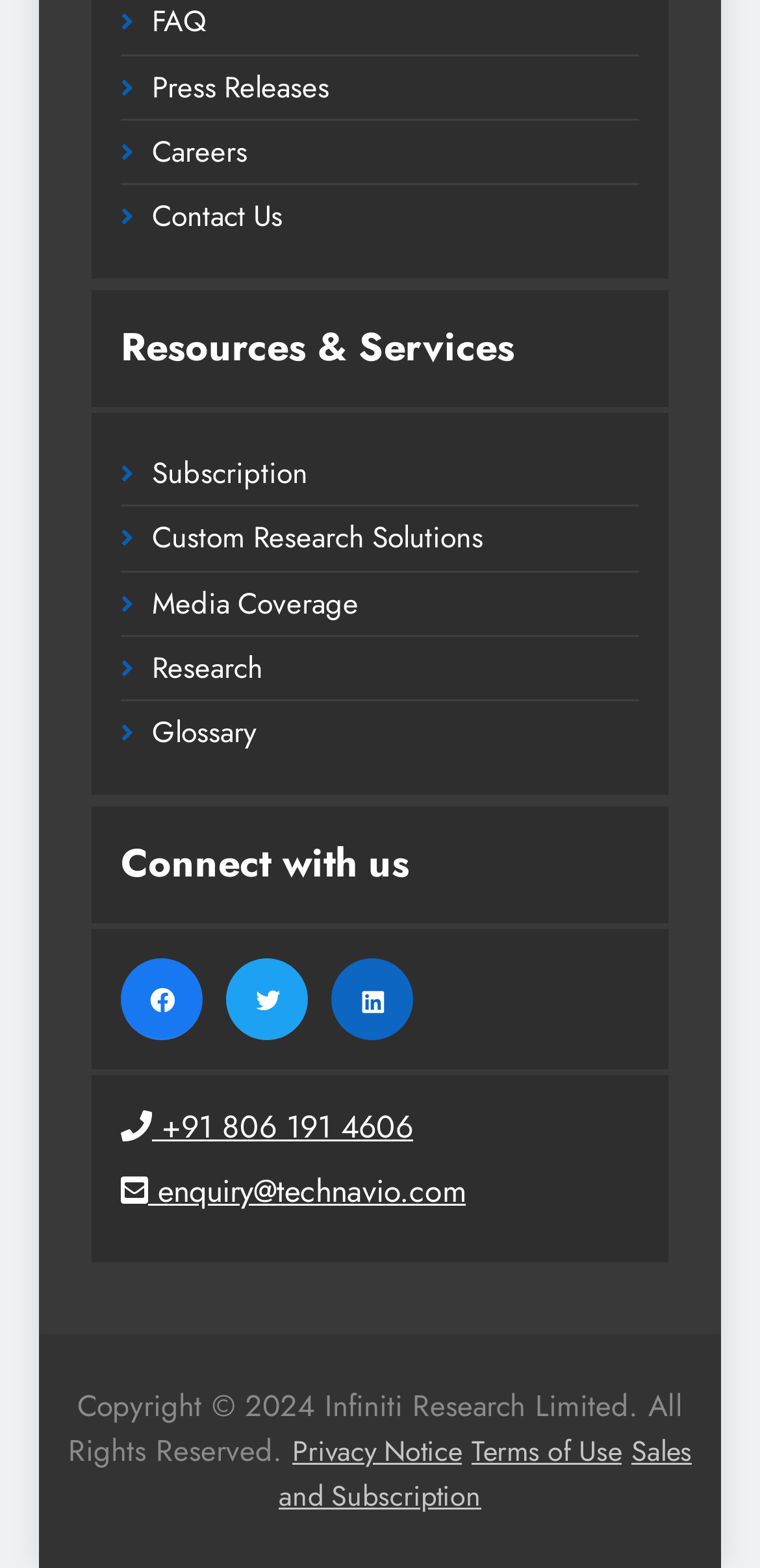Could you highlight the region that needs to be clicked to execute the instruction: "Check Facebook"?

[0.195, 0.628, 0.231, 0.645]